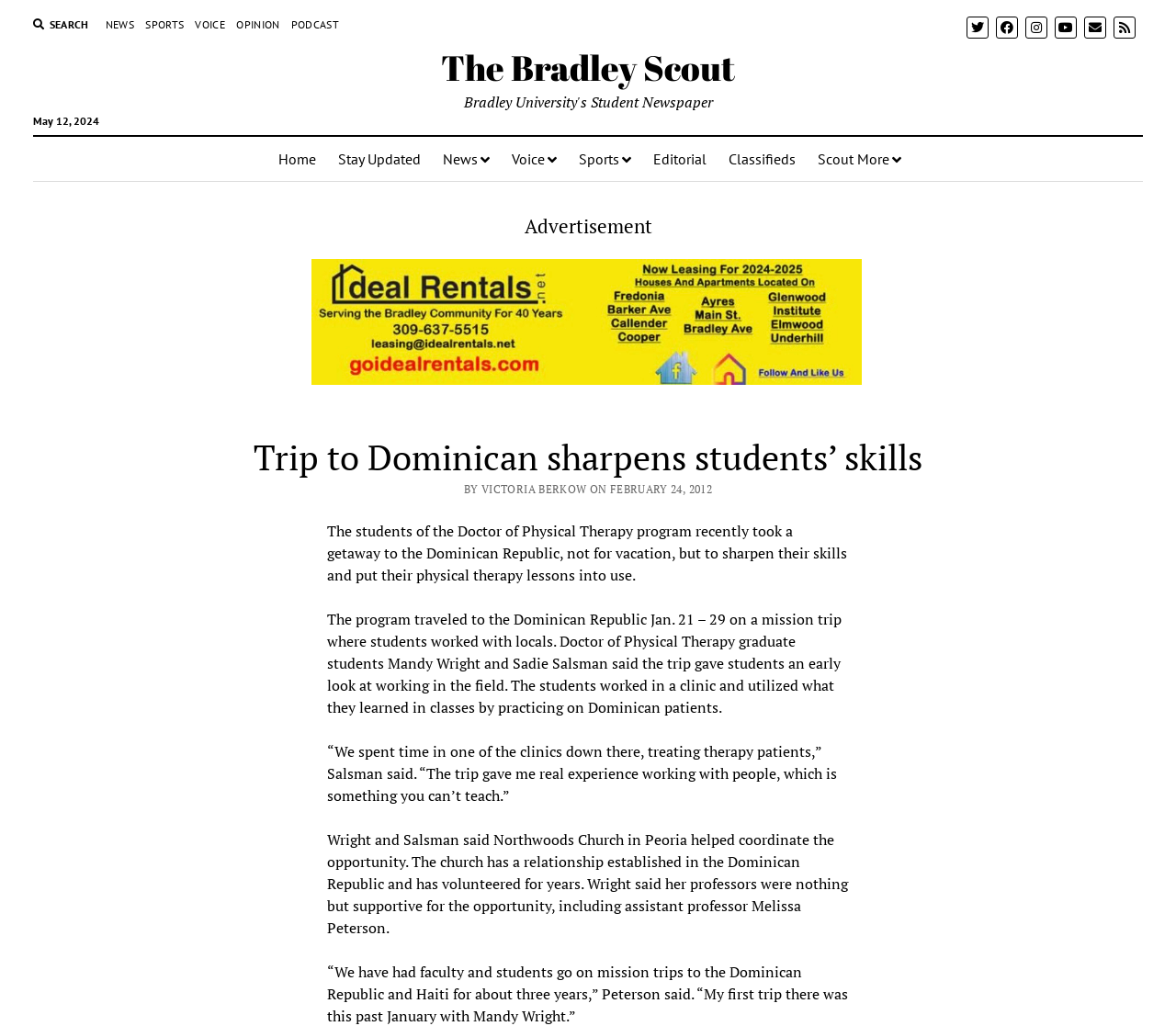Where did the students go on a mission trip?
Make sure to answer the question with a detailed and comprehensive explanation.

I found the location of the mission trip by reading the static text element with the coordinates [0.278, 0.593, 0.715, 0.699] which mentions 'The program traveled to the Dominican Republic...'.